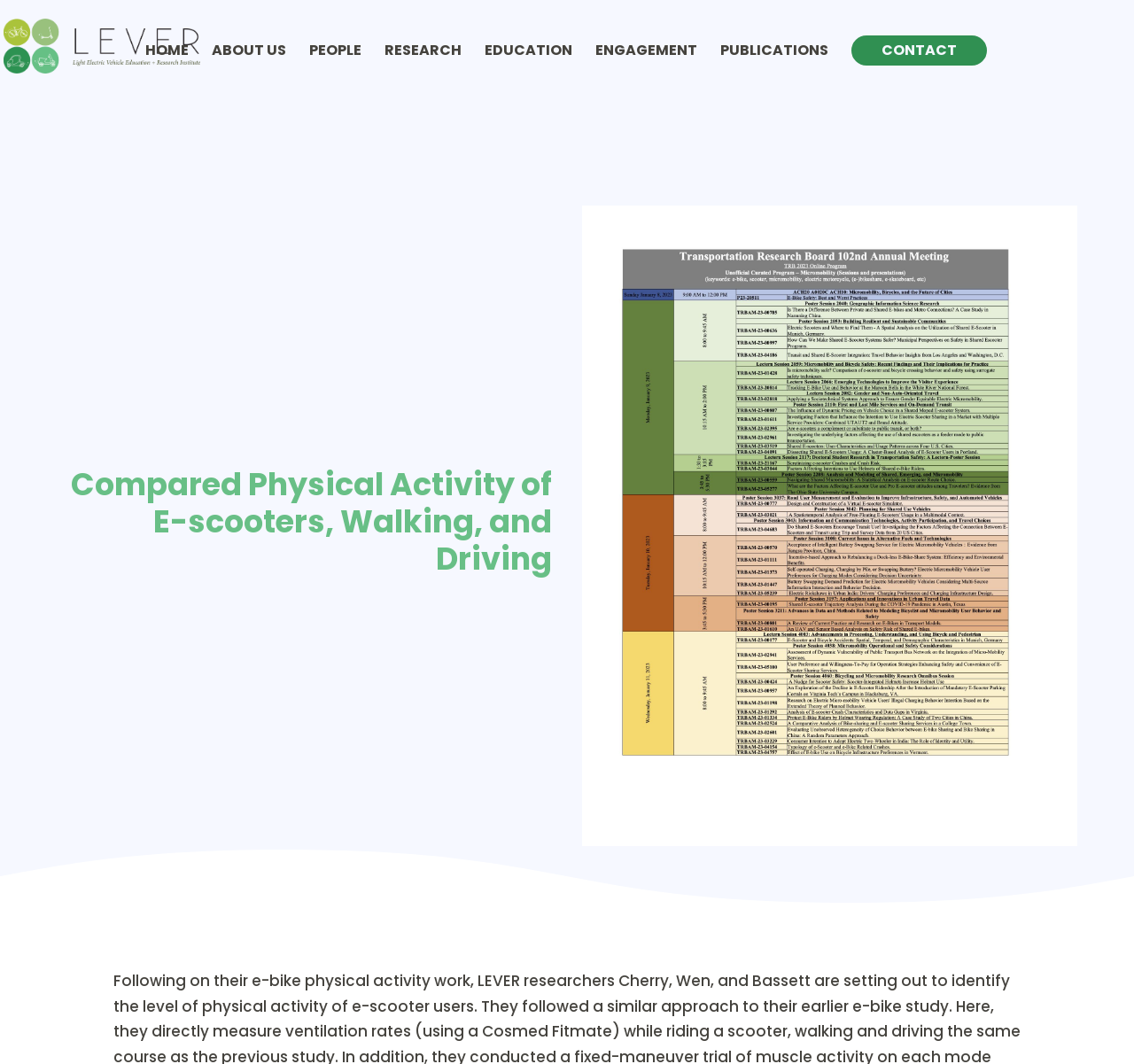Please find the bounding box coordinates (top-left x, top-left y, bottom-right x, bottom-right y) in the screenshot for the UI element described as follows: Engagement

[0.525, 0.042, 0.615, 0.087]